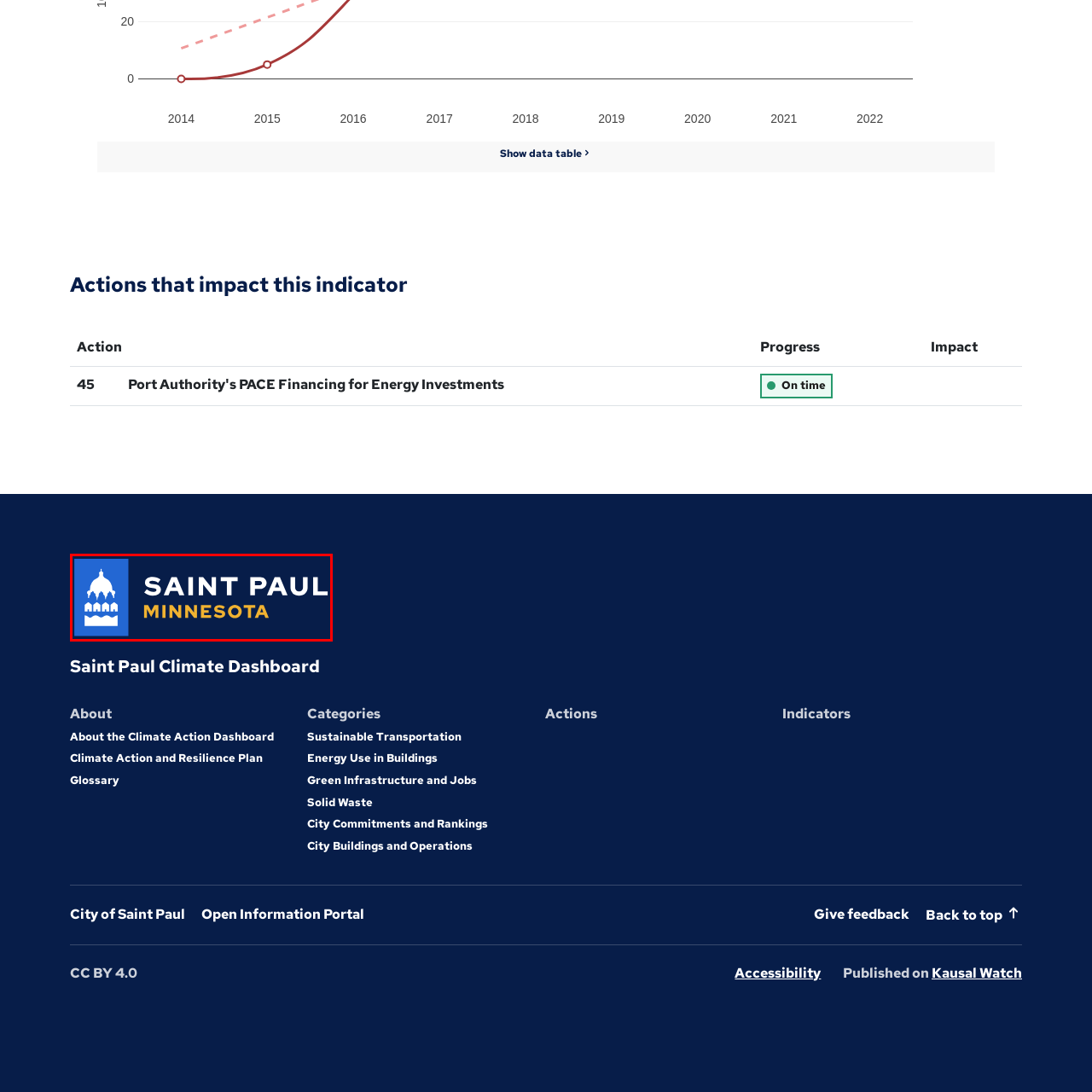Generate a meticulous caption for the image that is highlighted by the red boundary line.

The image features a bold logo representing the city of Saint Paul, Minnesota. It consists of a blue background with a prominent illustration of the city’s iconic dome above stylized buildings, conveying a sense of civic pride. The text “SAINT PAUL” is displayed in large, white font, with “MINNESOTA” underneath in a vibrant yellow, signifying warmth and optimism. This design encapsulates the city’s identity and commitment to its community, likely featured in resources related to the Saint Paul Climate Dashboard, emphasizing initiatives for urban development and climate action.